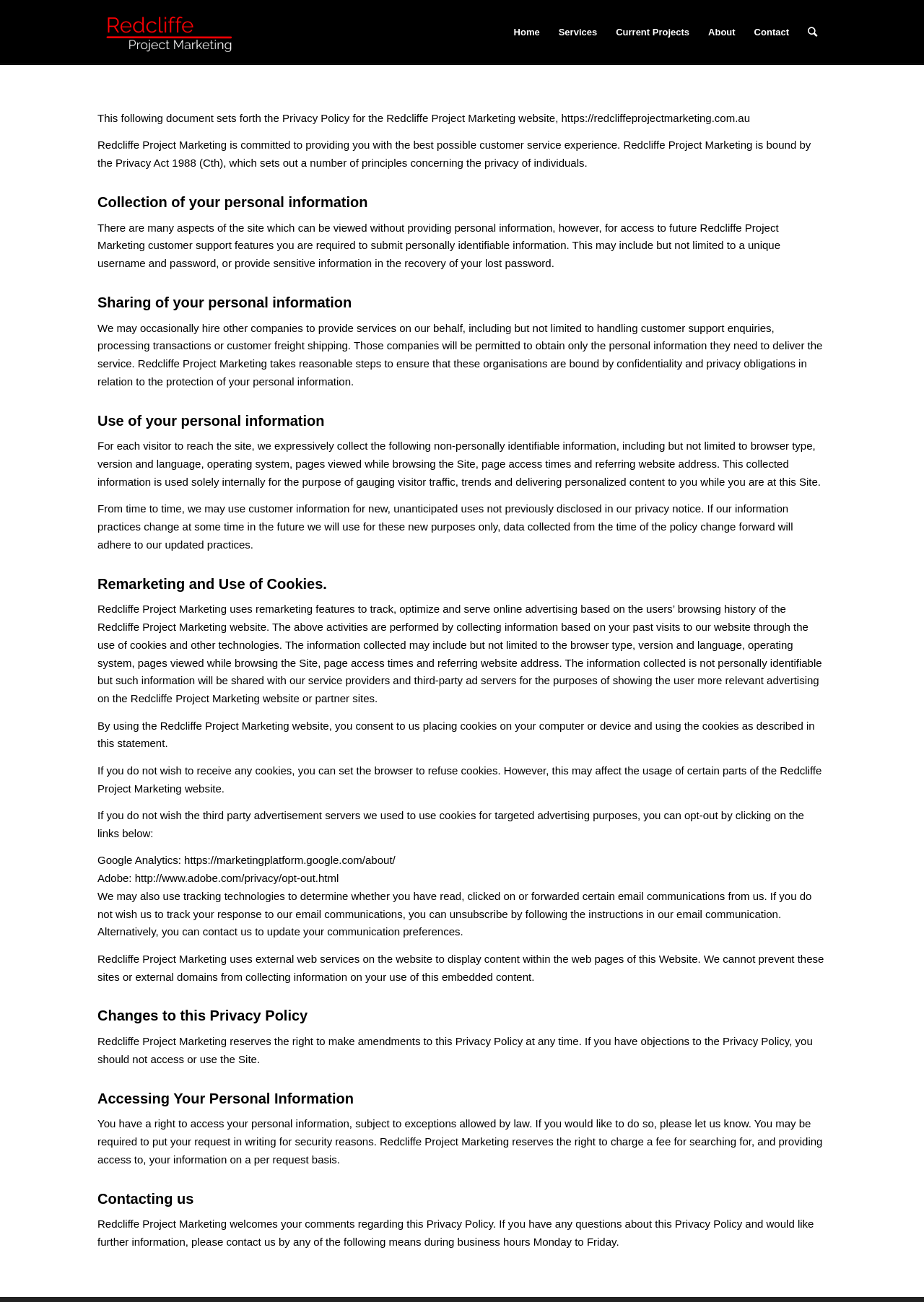Provide the bounding box coordinates of the UI element that matches the description: "Home".

[0.546, 0.001, 0.594, 0.049]